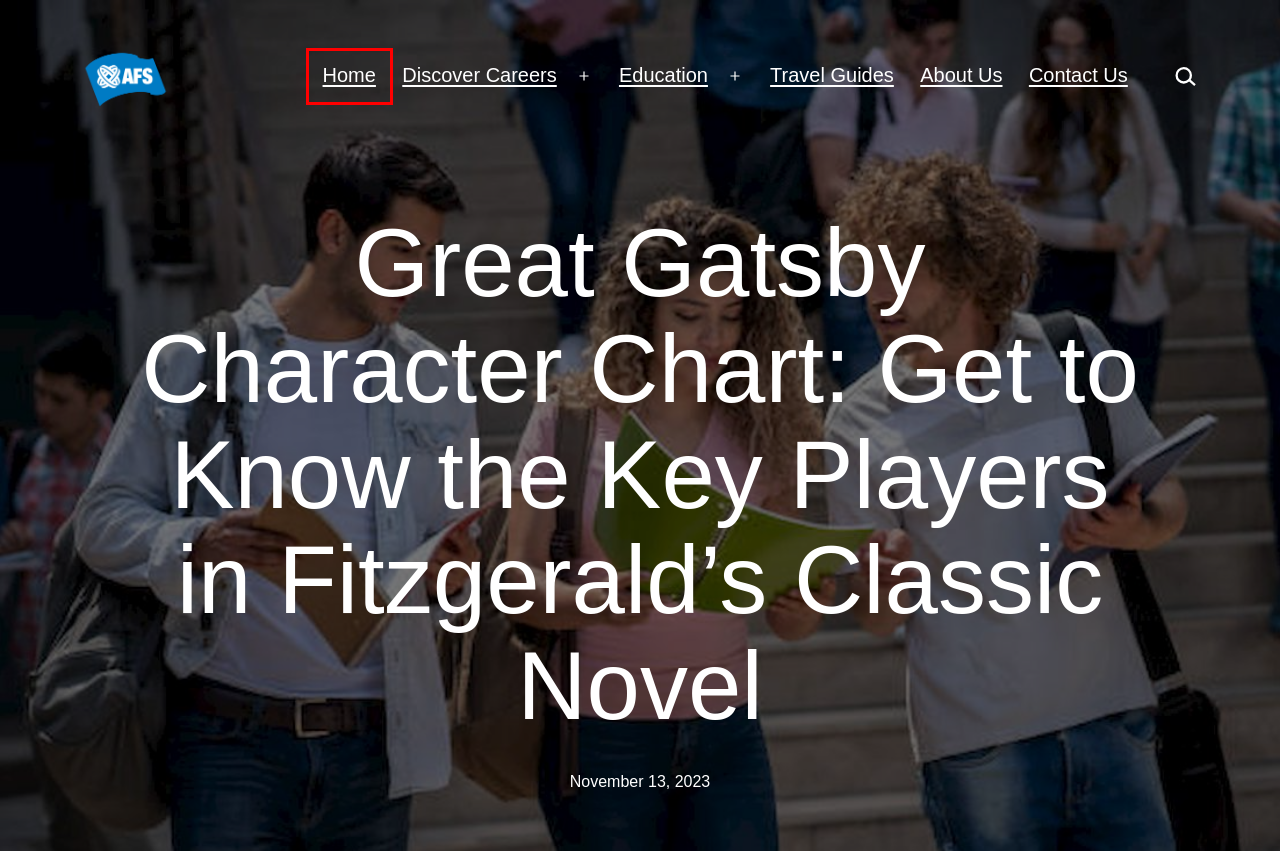Examine the screenshot of a webpage with a red bounding box around a specific UI element. Identify which webpage description best matches the new webpage that appears after clicking the element in the red bounding box. Here are the candidates:
A. AFS History: Daring to Create Change | Australia
B. Student Travel Guides - AFS Programs
C. Be part of the #AFSeffect - Australia
D. Career Guide - AFS Programs
E. Sitemap - AFS Programs
F. Essay Guidelines - AFS Programs
G. Contact us - Australia
H. Privacy Policy - AFS Programs

C